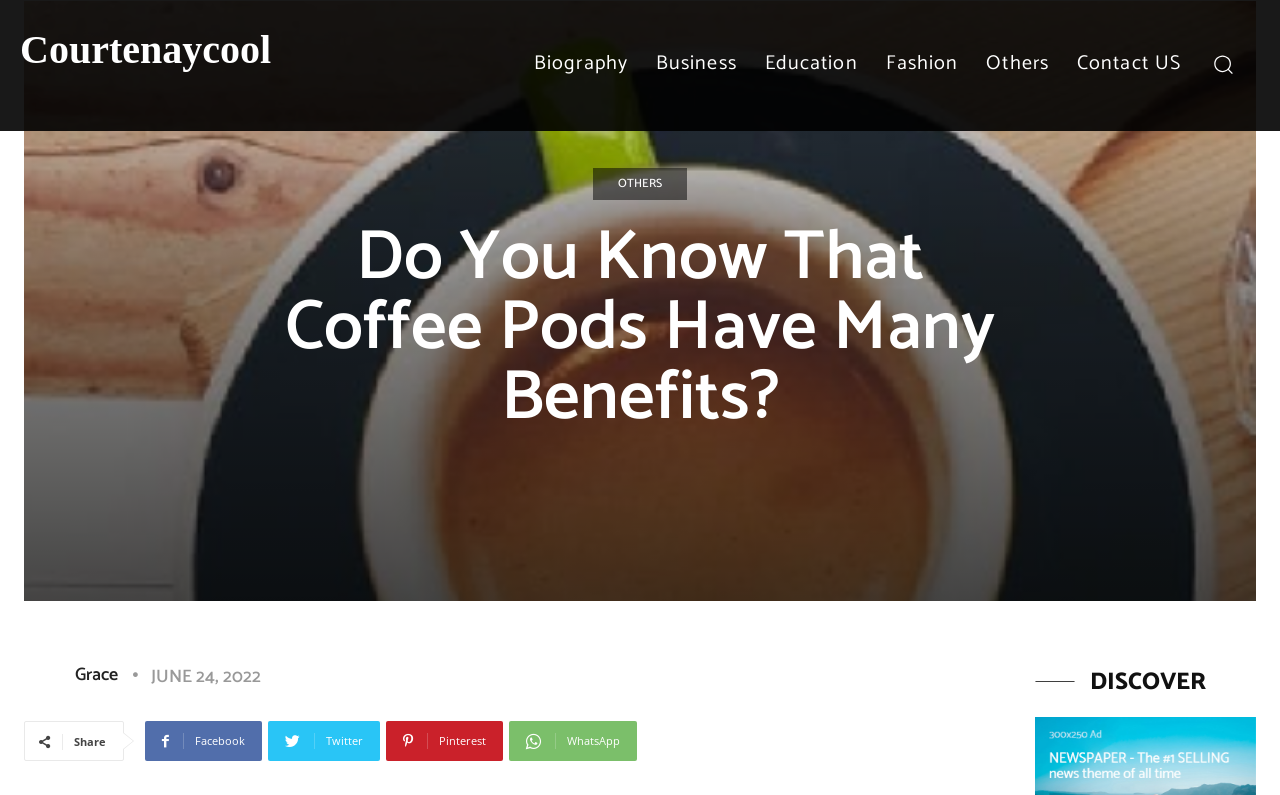Provide a one-word or one-phrase answer to the question:
What is the purpose of the button in the top right corner?

Search